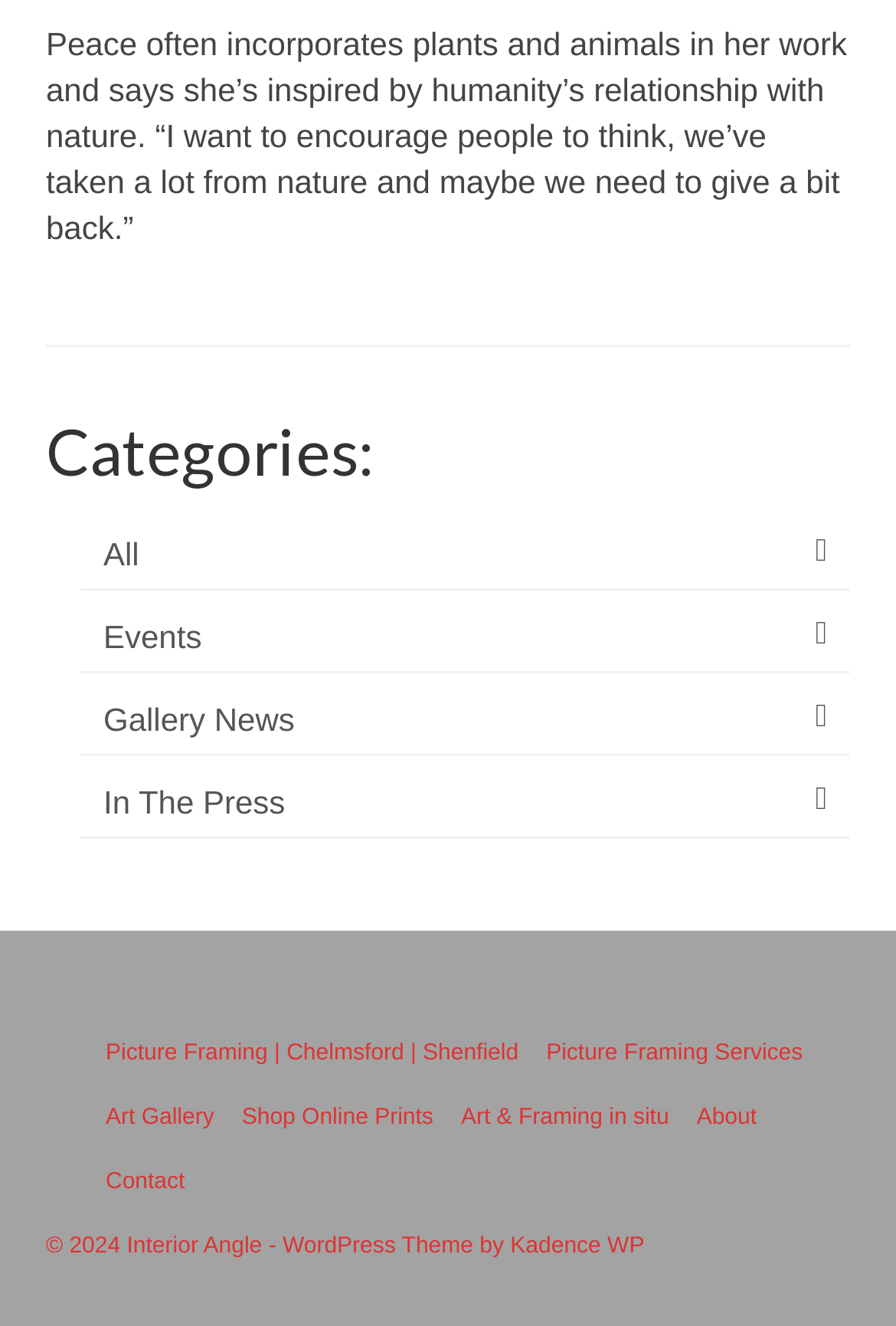Could you indicate the bounding box coordinates of the region to click in order to complete this instruction: "Add to cart".

None